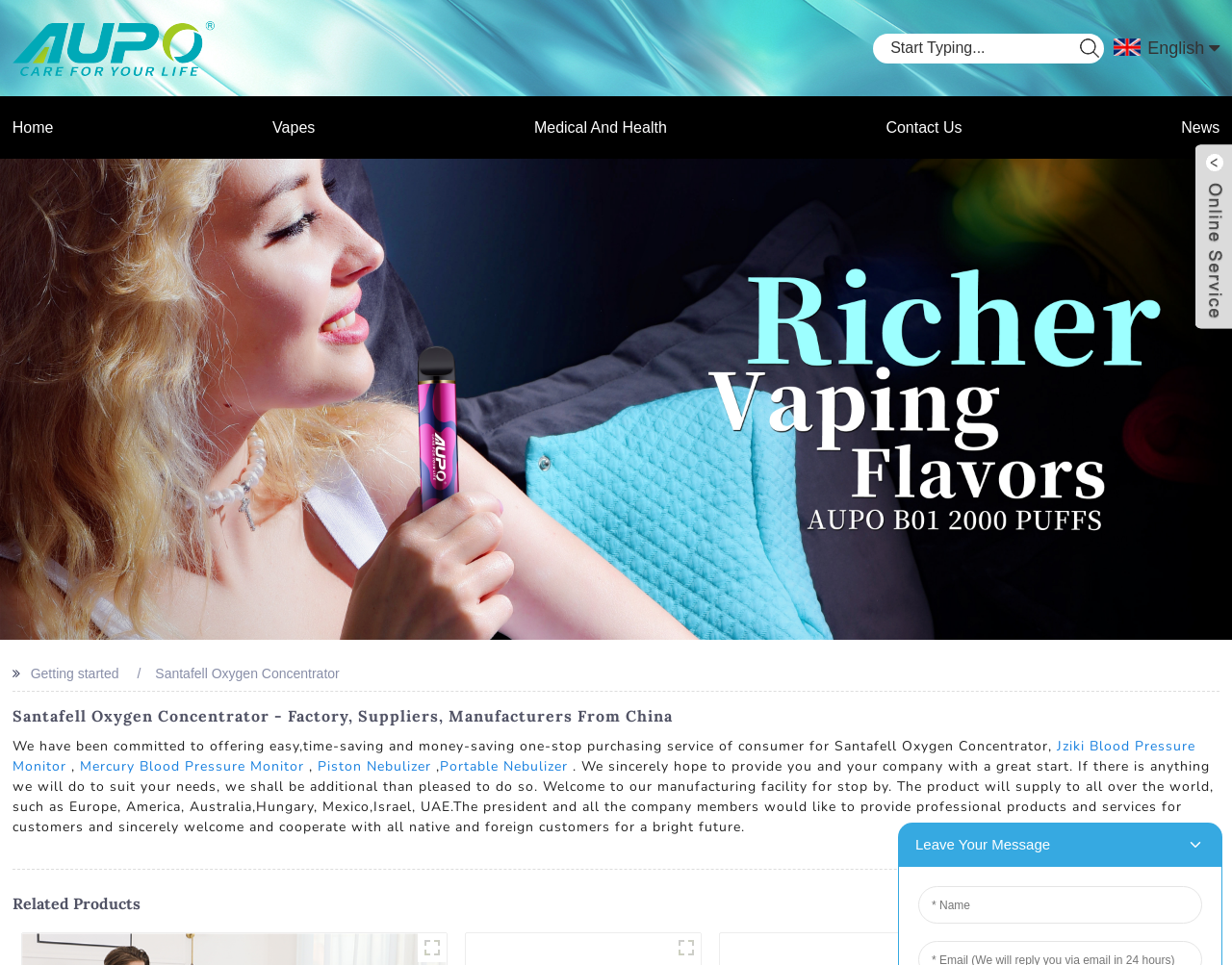Examine the image carefully and respond to the question with a detailed answer: 
What is the company's aim?

The company's aim can be inferred from the text 'We have been committed to offering easy,time-saving and money-saving one-stop purchasing service of consumer for Santafell Oxygen Concentrator,' which suggests that the company's goal is to provide a convenient and efficient purchasing experience for its customers.